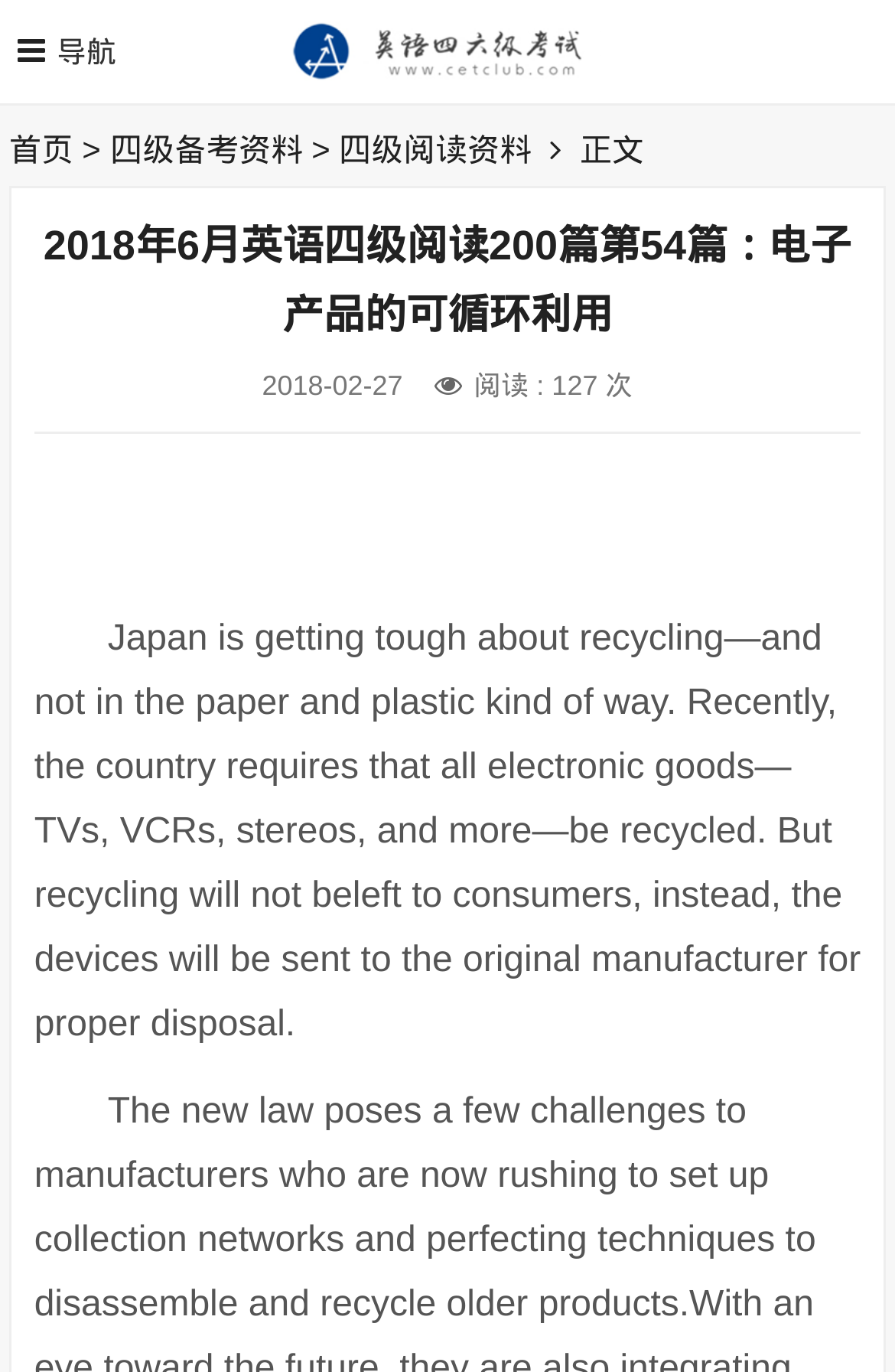How many times has the article been read?
Based on the visual, give a brief answer using one word or a short phrase.

127 times